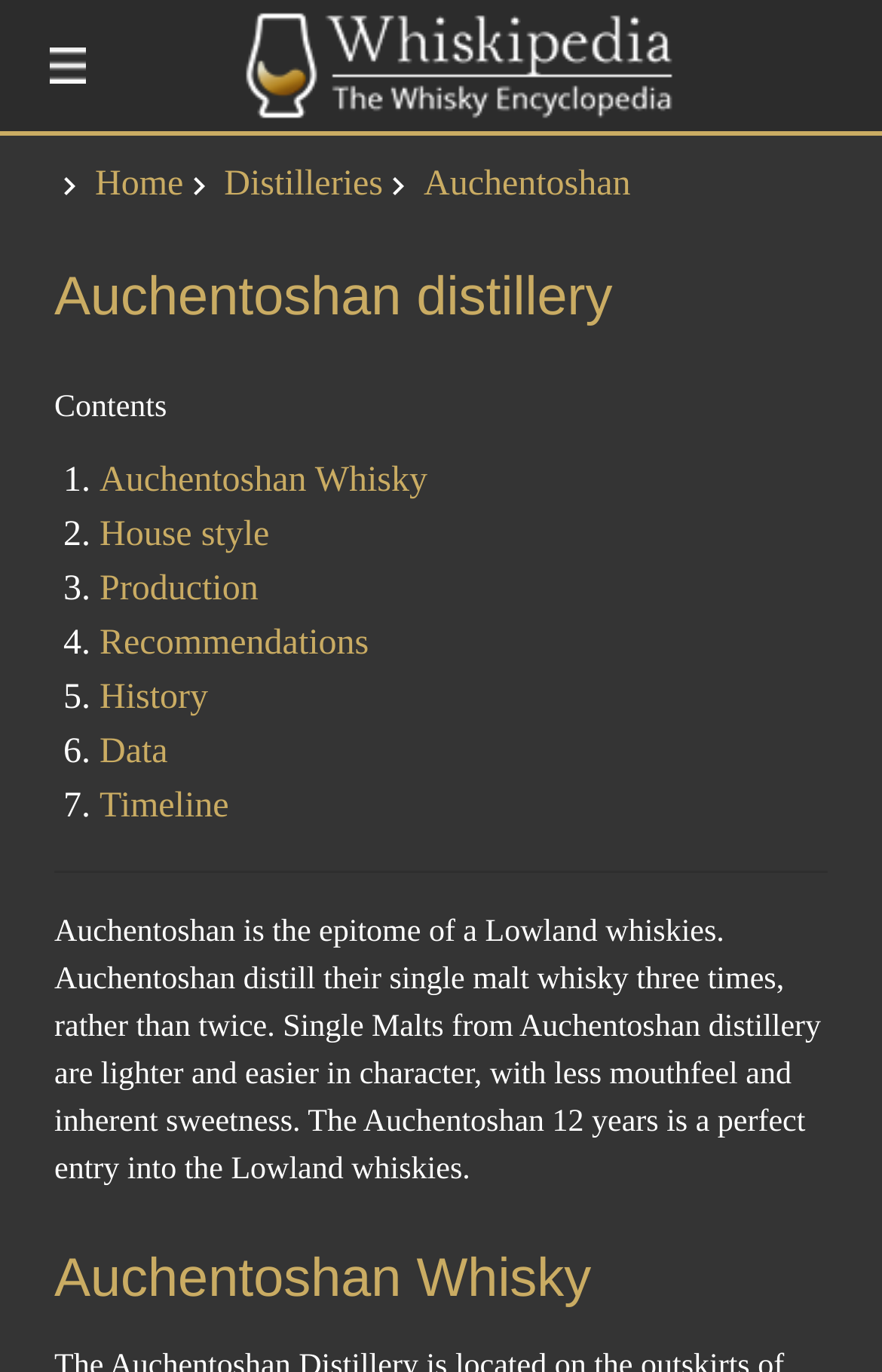Using the webpage screenshot, find the UI element described by title="@thewhiskipediaon Instagram". Provide the bounding box coordinates in the format (top-left x, top-left y, bottom-right x, bottom-right y), ensuring all values are floating point numbers between 0 and 1.

[0.21, 0.77, 0.318, 0.823]